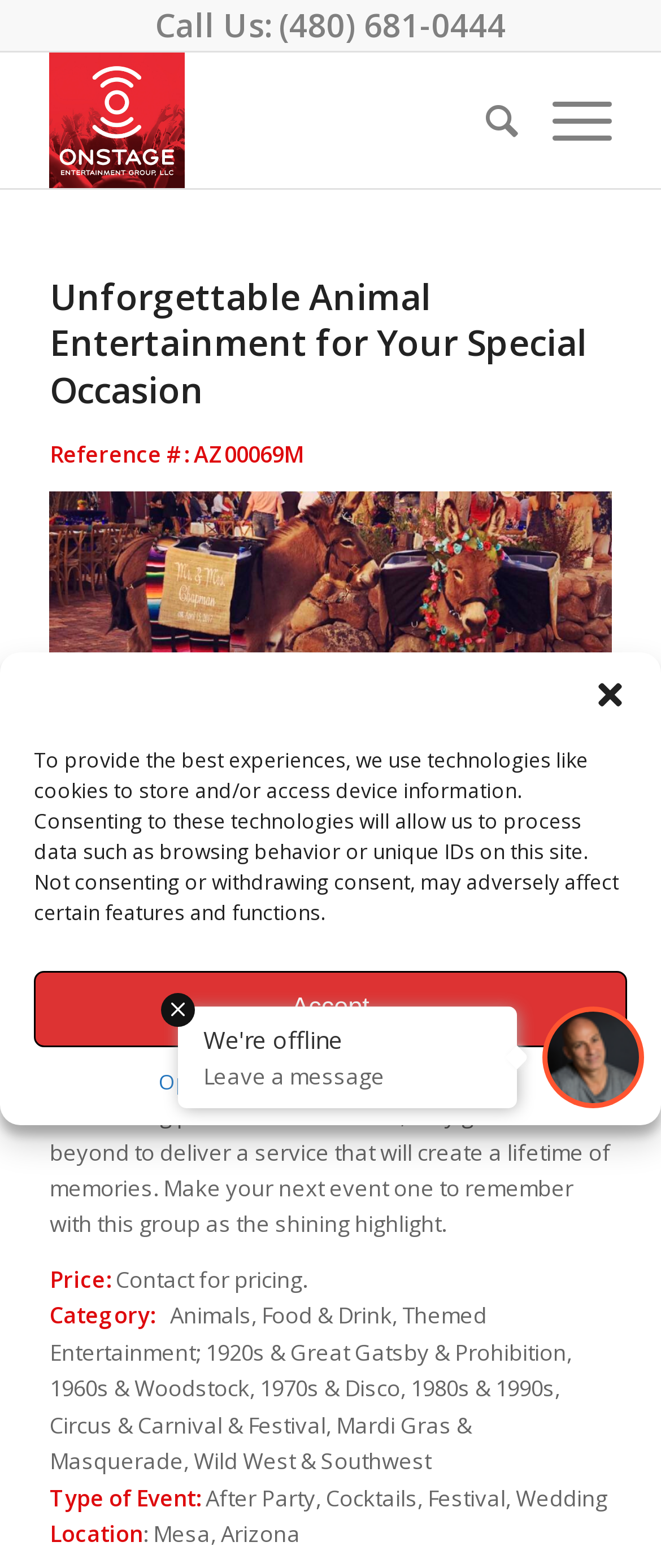Please specify the bounding box coordinates in the format (top-left x, top-left y, bottom-right x, bottom-right y), with all values as floating point numbers between 0 and 1. Identify the bounding box of the UI element described by: Qinghefang Ancient Street

None